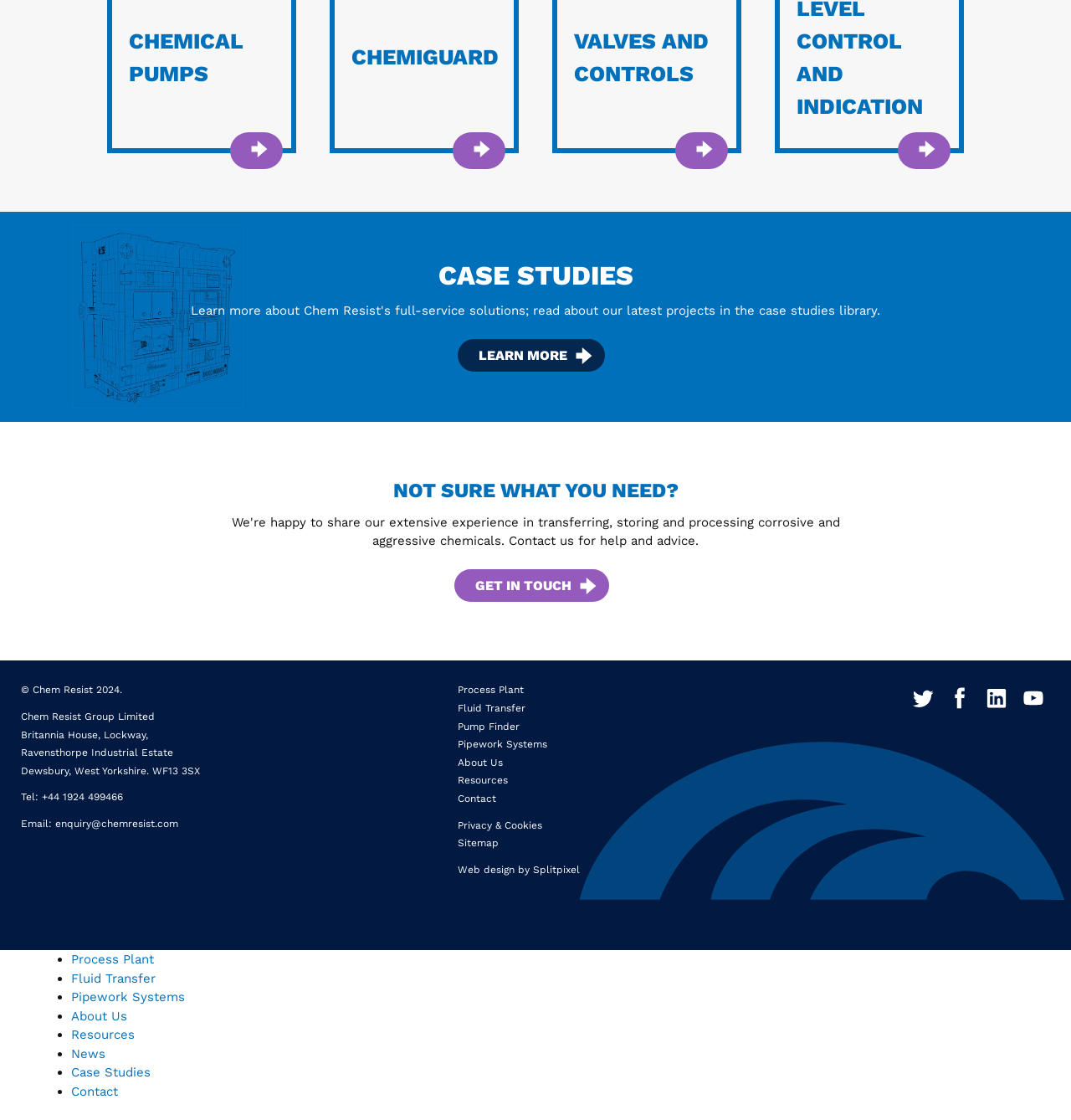From the webpage screenshot, identify the region described by experienced bicycle accident lawyer. Provide the bounding box coordinates as (top-left x, top-left y, bottom-right x, bottom-right y), with each value being a floating point number between 0 and 1.

None